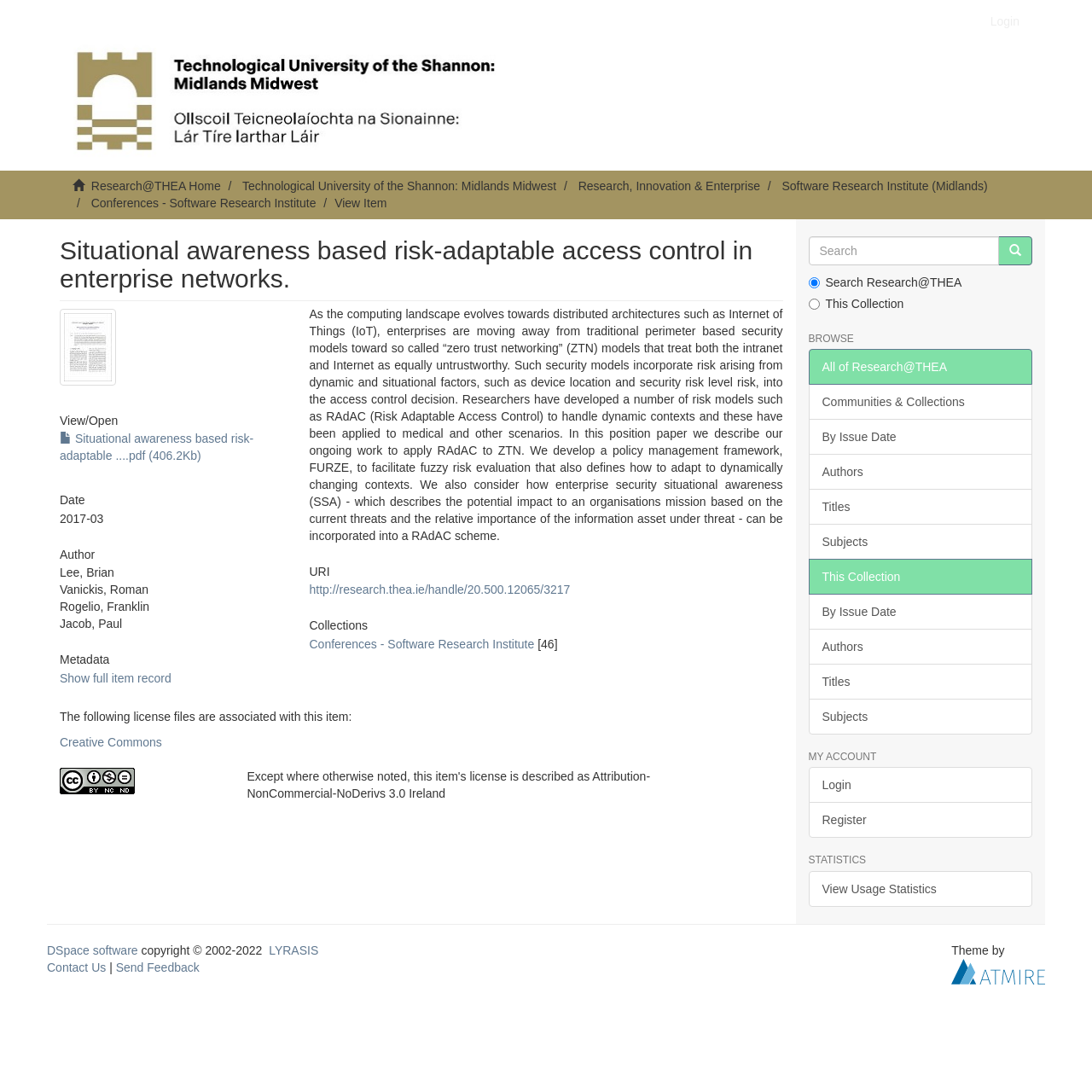Please respond in a single word or phrase: 
What is the title of the research paper?

Situational awareness based risk-adaptable access control in enterprise networks.